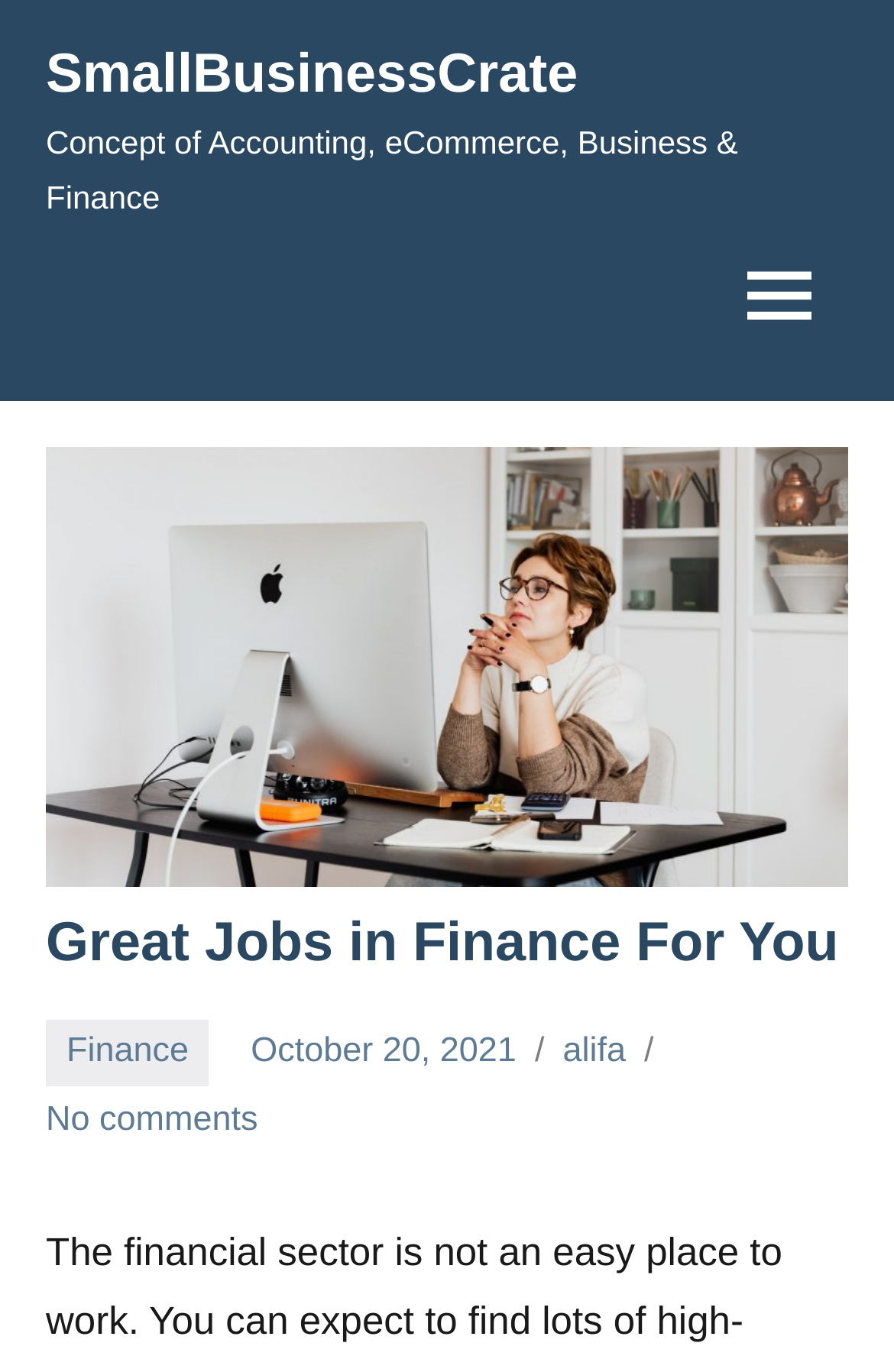What is the number of comments on the article or post?
Refer to the image and provide a one-word or short phrase answer.

No comments